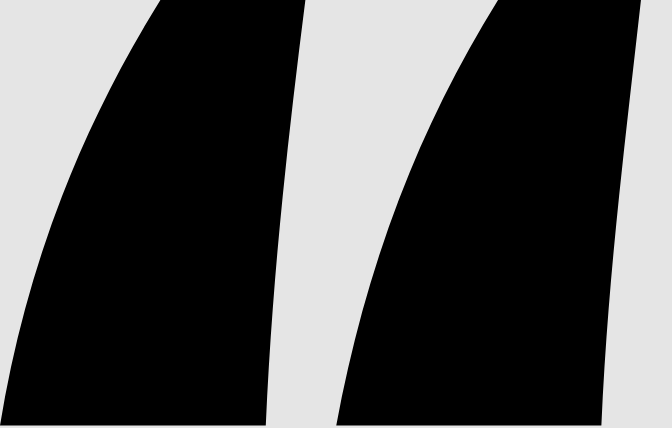What is the current status of Australia's employment services system?
Look at the image and respond to the question as thoroughly as possible.

The caption states that the employment services system is currently under government review amid calls for reform, indicating that the system is being scrutinized and potential changes are being considered.